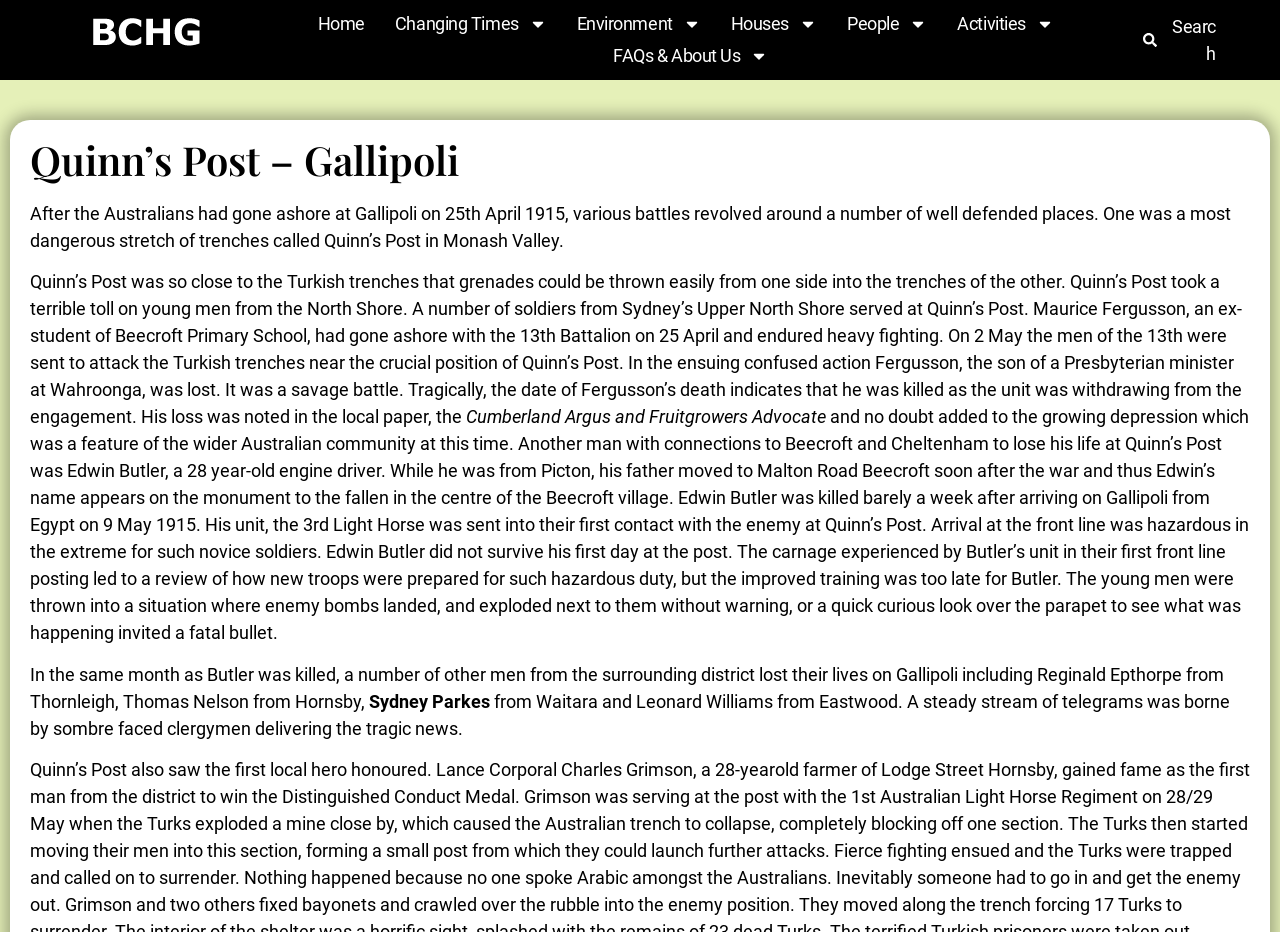Give a complete and precise description of the webpage's appearance.

The webpage is about Quinn's Post, a significant location in Gallipoli, and its connection to the Beecroft Cheltenham History Group. At the top of the page, there is a navigation menu with 7 links: Home, Changing Times, Environment, Houses, People, Activities, and FAQs & About Us. Each link has a corresponding image next to it. 

Below the navigation menu, there is a large heading "Quinn's Post - Gallipoli" followed by a brief introduction to Quinn's Post, describing it as a dangerous stretch of trenches in Monash Valley. 

The main content of the page is a series of paragraphs that tell the story of Quinn's Post and its impact on the local community. The text describes the battles that took place at Quinn's Post, including the loss of young men from the North Shore, and specifically mentions Maurice Fergusson and Edwin Butler, who both lost their lives at Quinn's Post. The text also mentions other men from the surrounding district who lost their lives on Gallipoli. 

The text is divided into 5 paragraphs, with the first paragraph providing an introduction to Quinn's Post, and the subsequent paragraphs telling the stories of the soldiers who fought and died there. The text is written in a descriptive and narrative style, providing a detailed account of the events that took place at Quinn's Post.